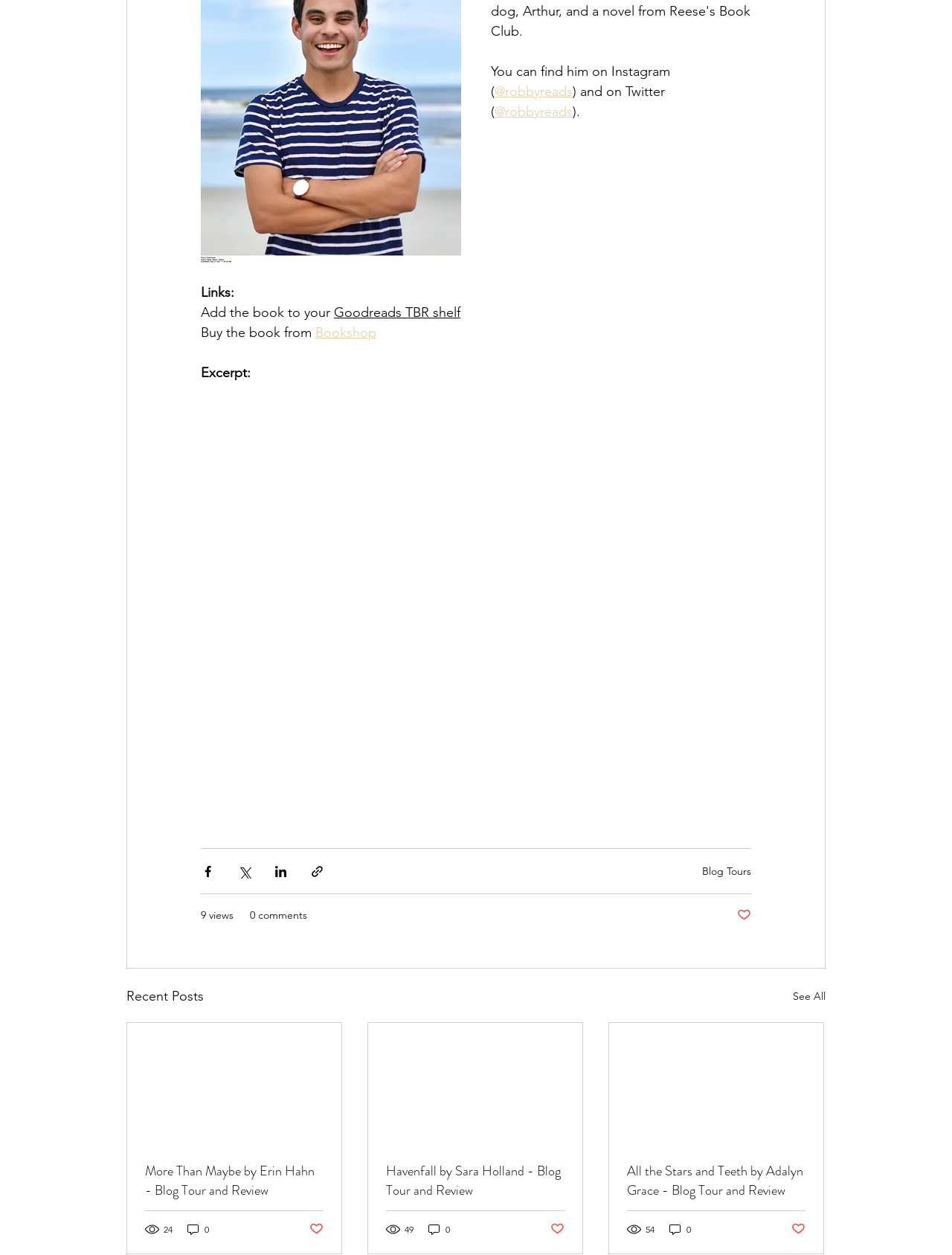Provide the bounding box coordinates for the UI element that is described as: "Goodreads TBR shelf".

[0.351, 0.243, 0.484, 0.256]